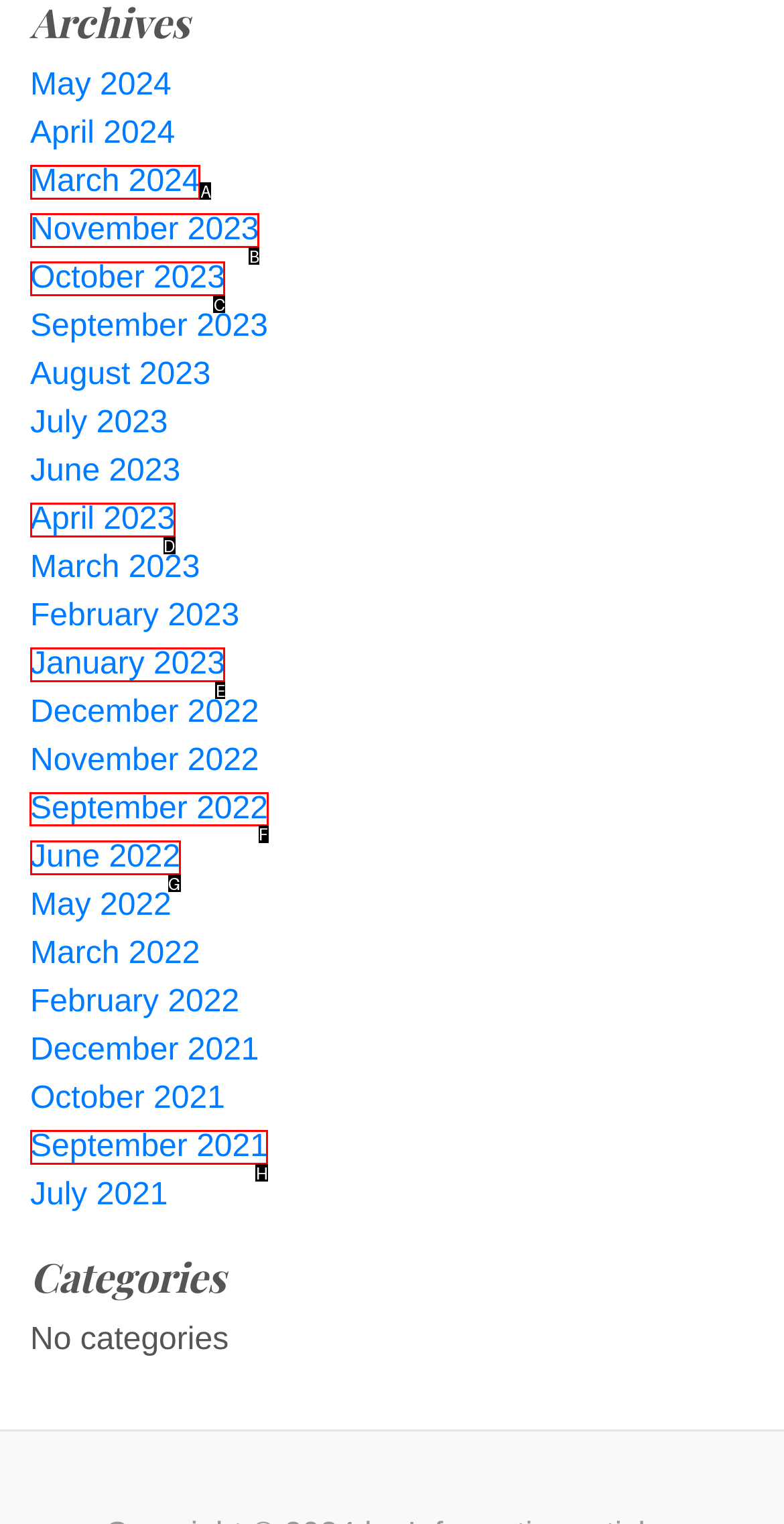Choose the letter that corresponds to the correct button to accomplish the task: check September 2022
Reply with the letter of the correct selection only.

F